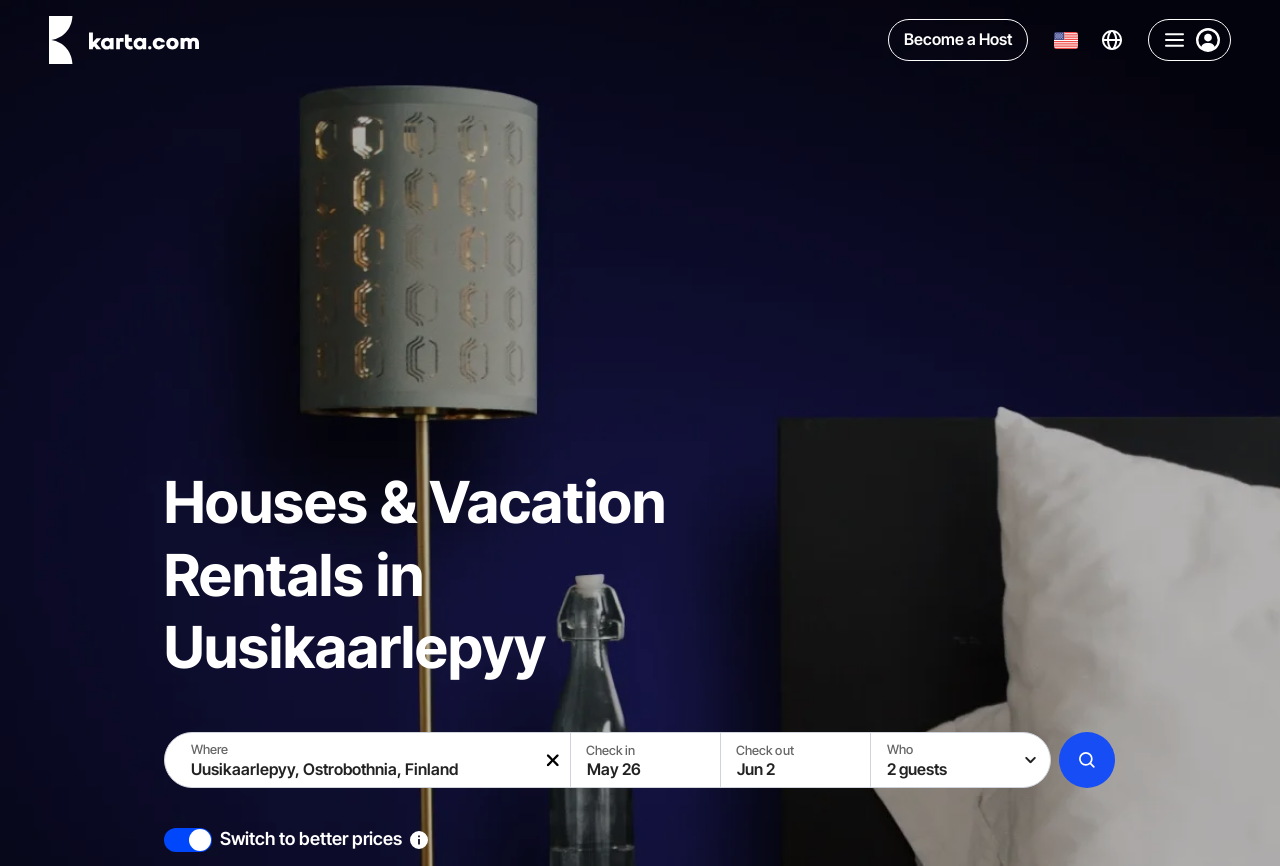Identify and extract the main heading from the webpage.

Houses & Vacation Rentals in Uusikaarlepyy